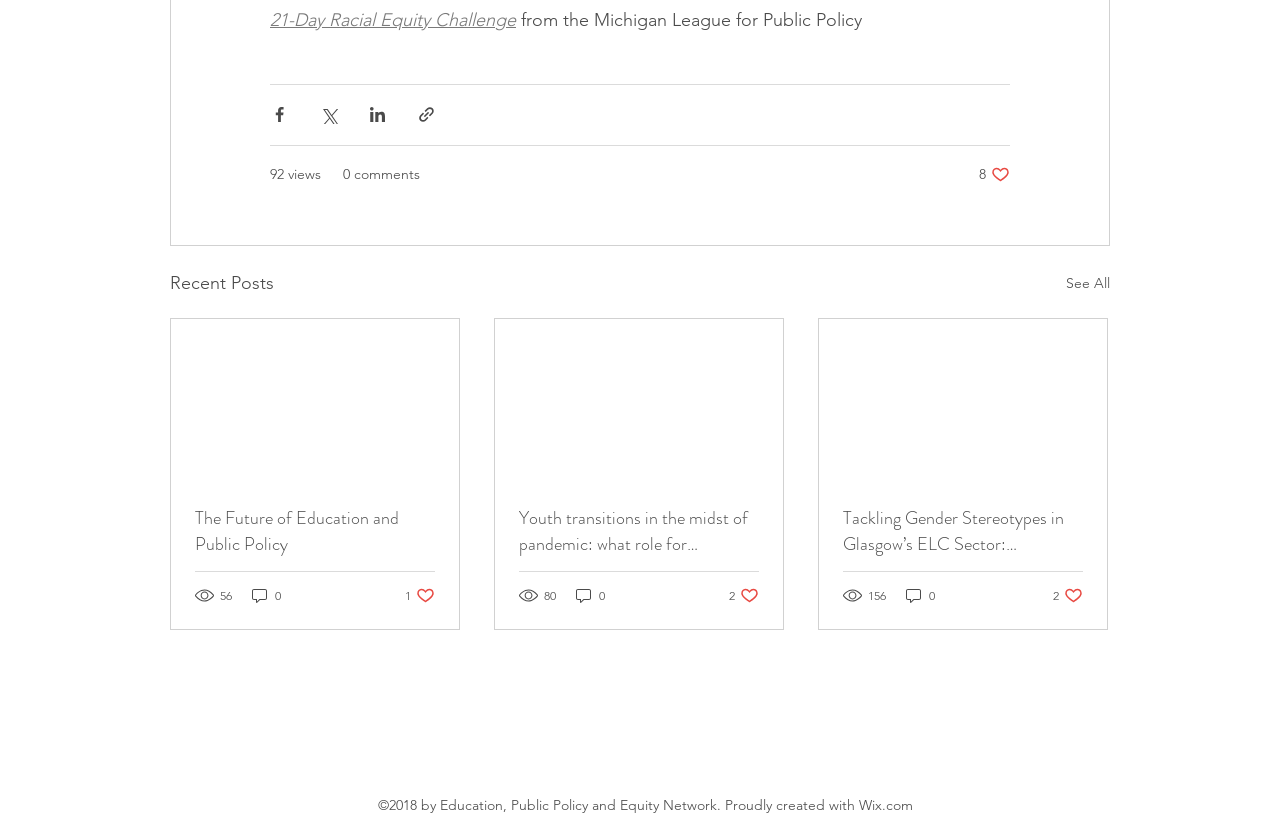Find the bounding box coordinates of the element to click in order to complete the given instruction: "Share via LinkedIn."

[0.288, 0.126, 0.302, 0.149]